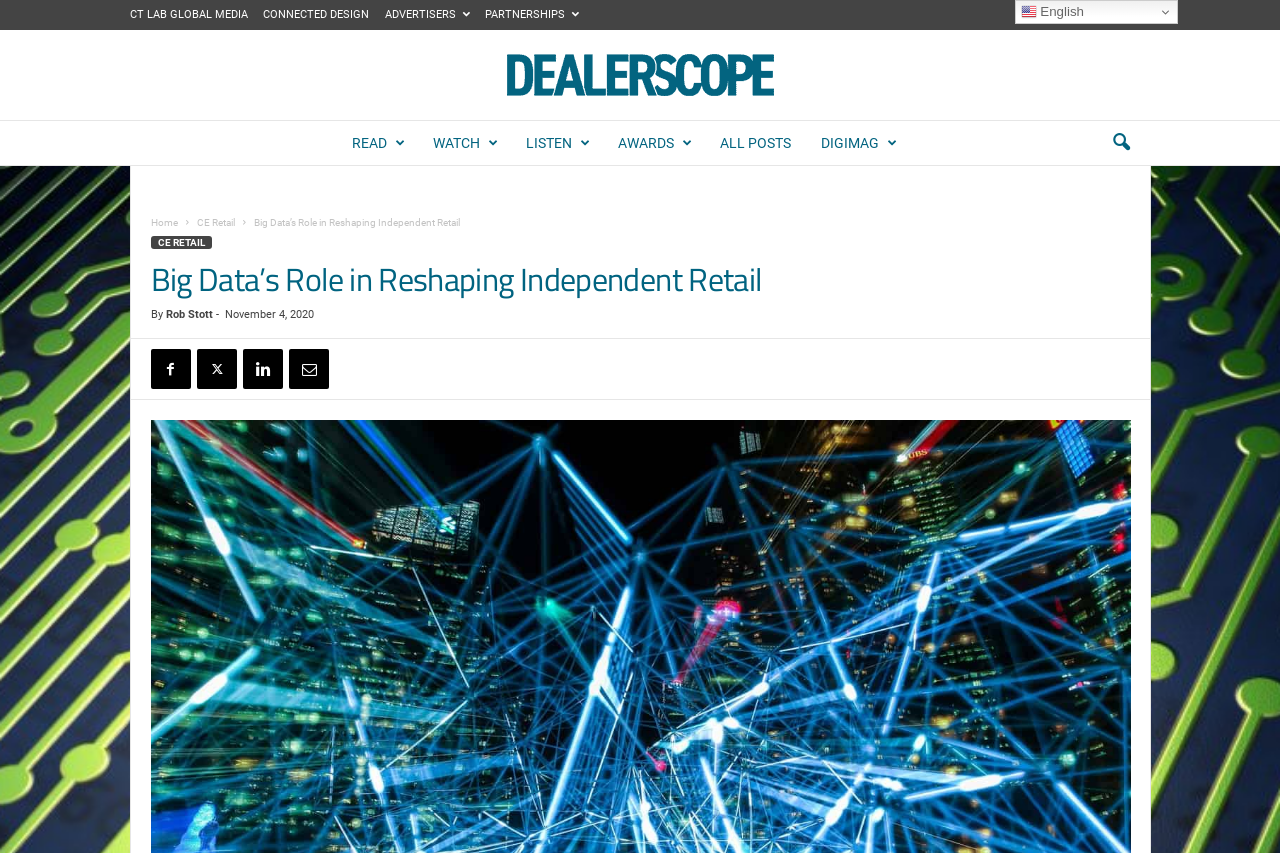Provide the bounding box coordinates of the UI element this sentence describes: "v3.4.3".

None